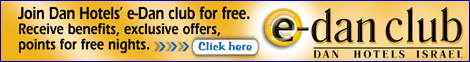Identify and describe all the elements present in the image.

The image promotes the e-Dan club, a loyalty program offered by Dan Hotels in Israel. It invites users to join for free, highlighting benefits such as exclusive offers and points for free nights at their hotels. The design features a vibrant color scheme with a prominent "e-Dan club" logo, encouraging travelers to take advantage of the the perks associated with membership. The call to action is clearly displayed, urging prospective members to sign up and enjoy the rewards of their loyalty while exploring accommodation options in Israel.